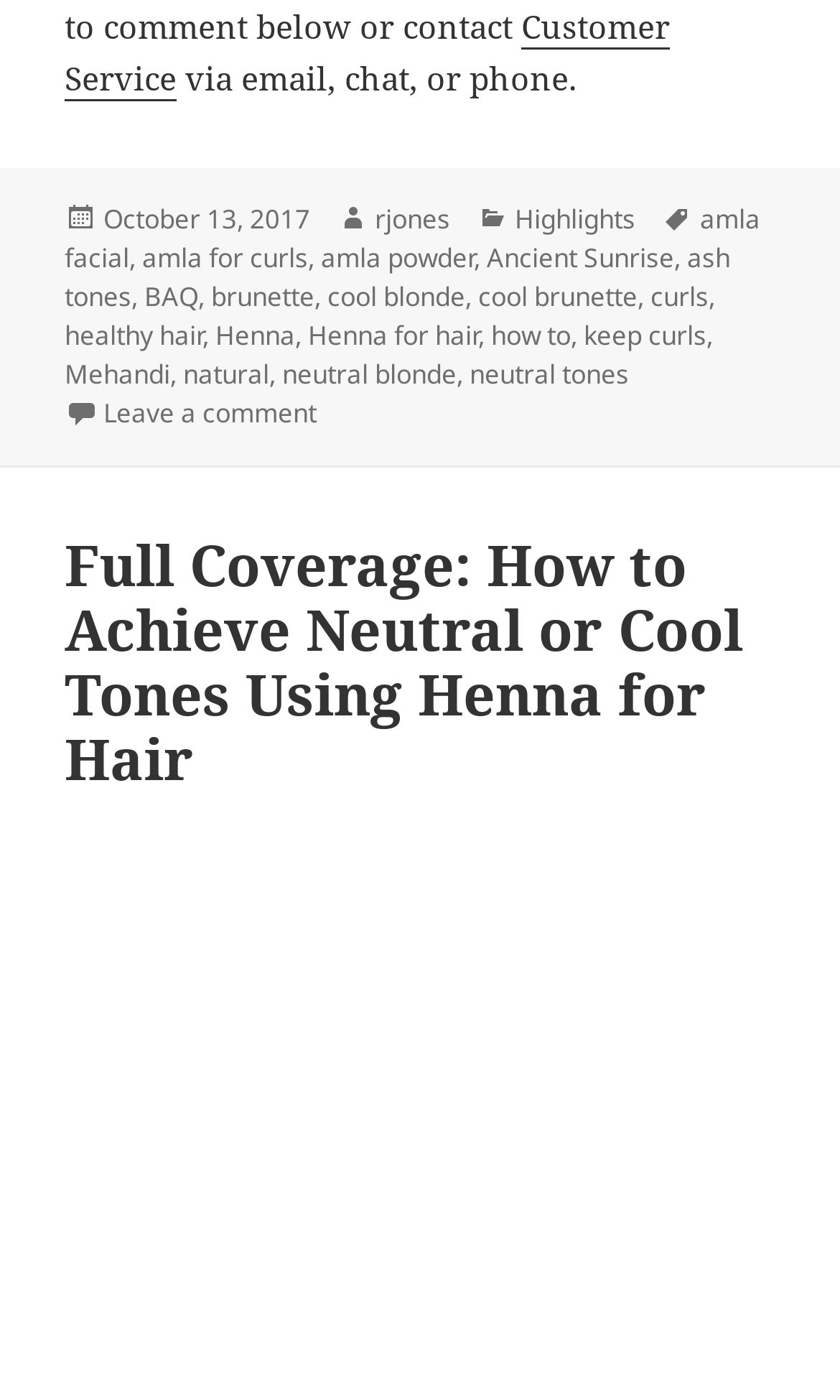Give a one-word or one-phrase response to the question:
How many tags are associated with this article?

10